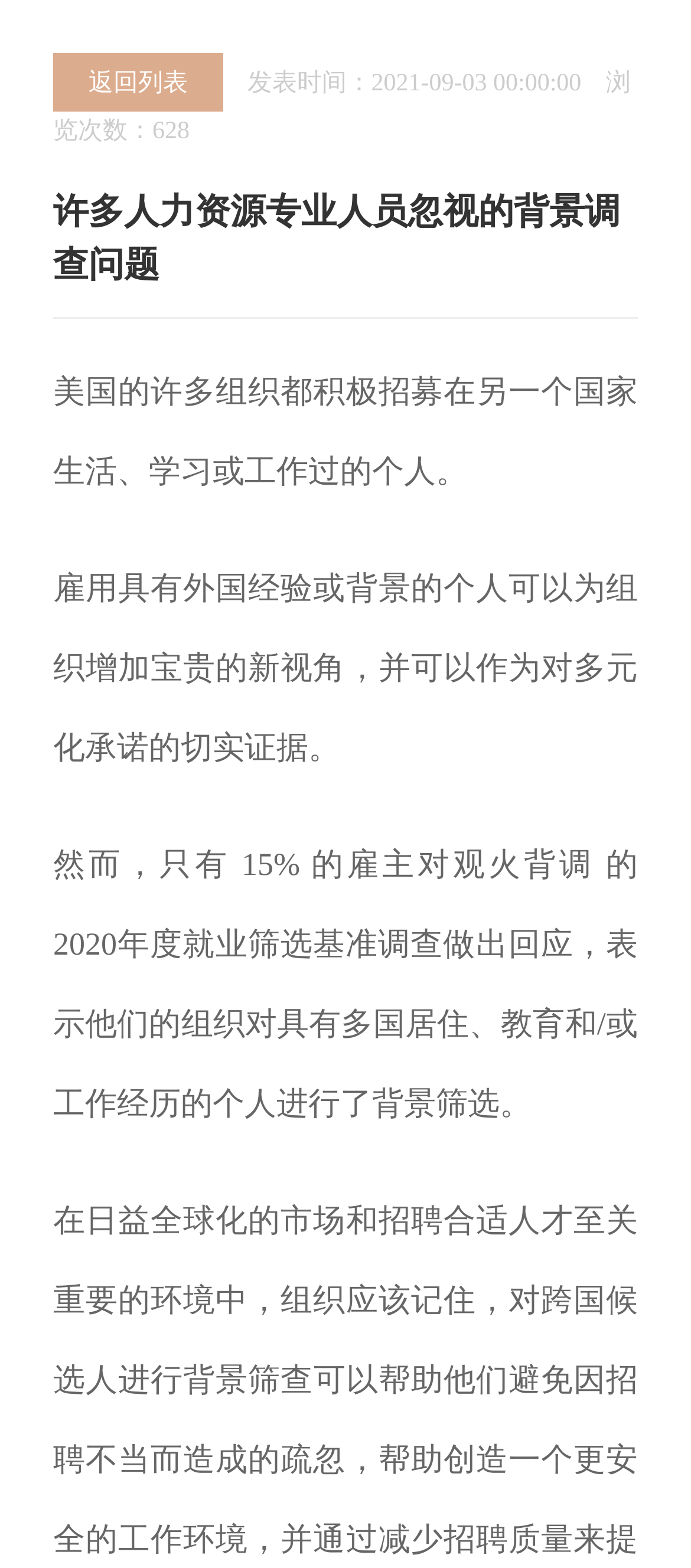Summarize the contents and layout of the webpage in detail.

This webpage appears to be an article discussing the importance of considering candidates with international experience in the hiring process. At the top-left corner, there is a link to "返回列表" (return to list), followed by a static text displaying the publication date and view count. 

Below the link, there is a heading that reads "许多人力资源专业人员忽视的背景调查问题" (A background investigation question often overlooked by many human resources professionals). 

The main content of the article starts with a paragraph that explains how many organizations in the US actively recruit individuals who have lived, studied, or worked in another country. This is followed by several paragraphs of text that discuss the benefits of hiring individuals with international experience, such as bringing new perspectives and demonstrating a commitment to diversity. 

The article also cites a survey by "观火背调" (a company name), which found that only 15% of employers responded to questions about their organization's background screening process for candidates with international experience. 

Throughout the article, the text is arranged in a single column, with each paragraph separated by a small gap. There are no images on the page.